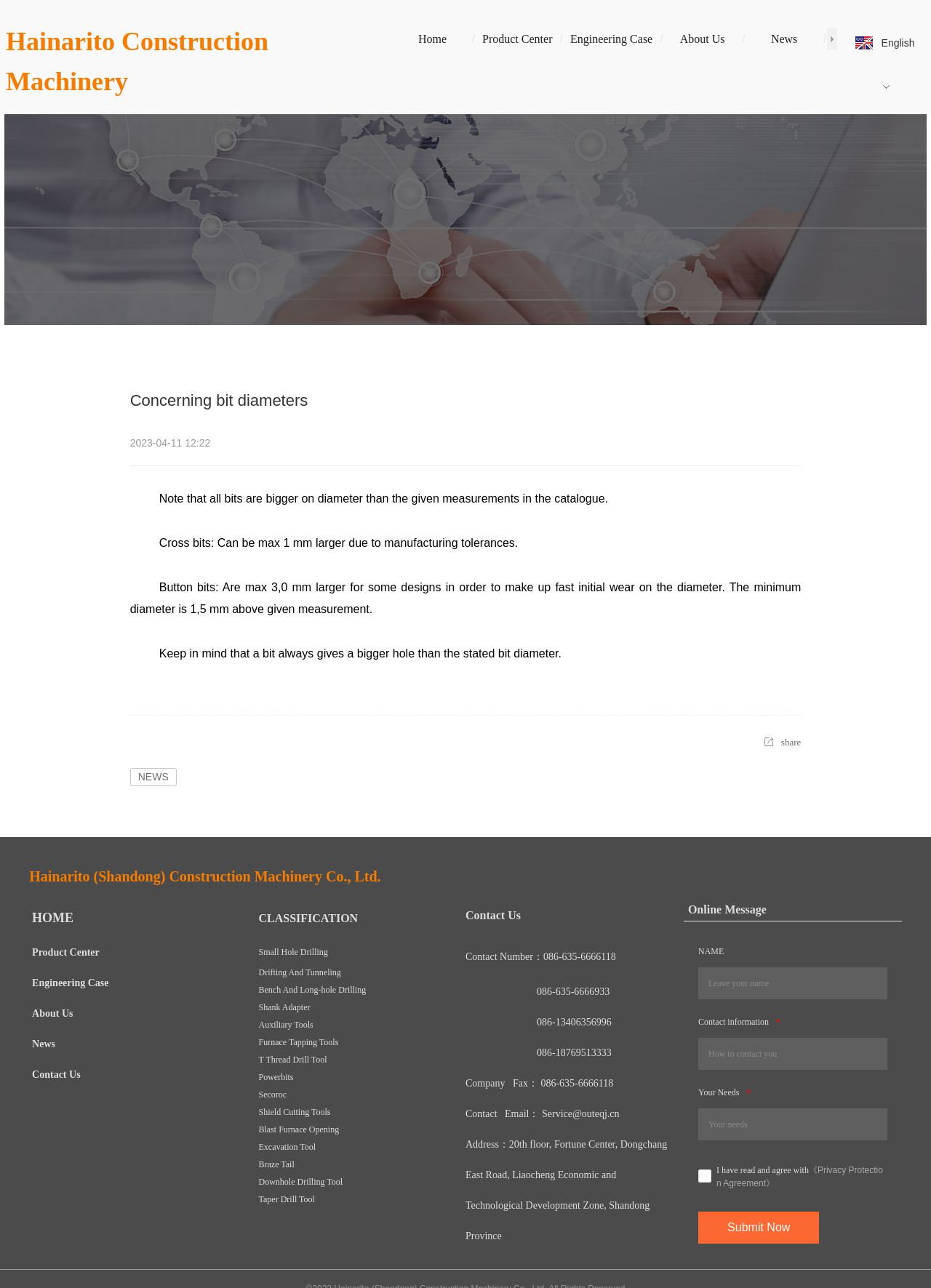Locate the bounding box for the described UI element: "Braze Tail". Ensure the coordinates are four float numbers between 0 and 1, formatted as [left, top, right, bottom].

[0.278, 0.9, 0.316, 0.908]